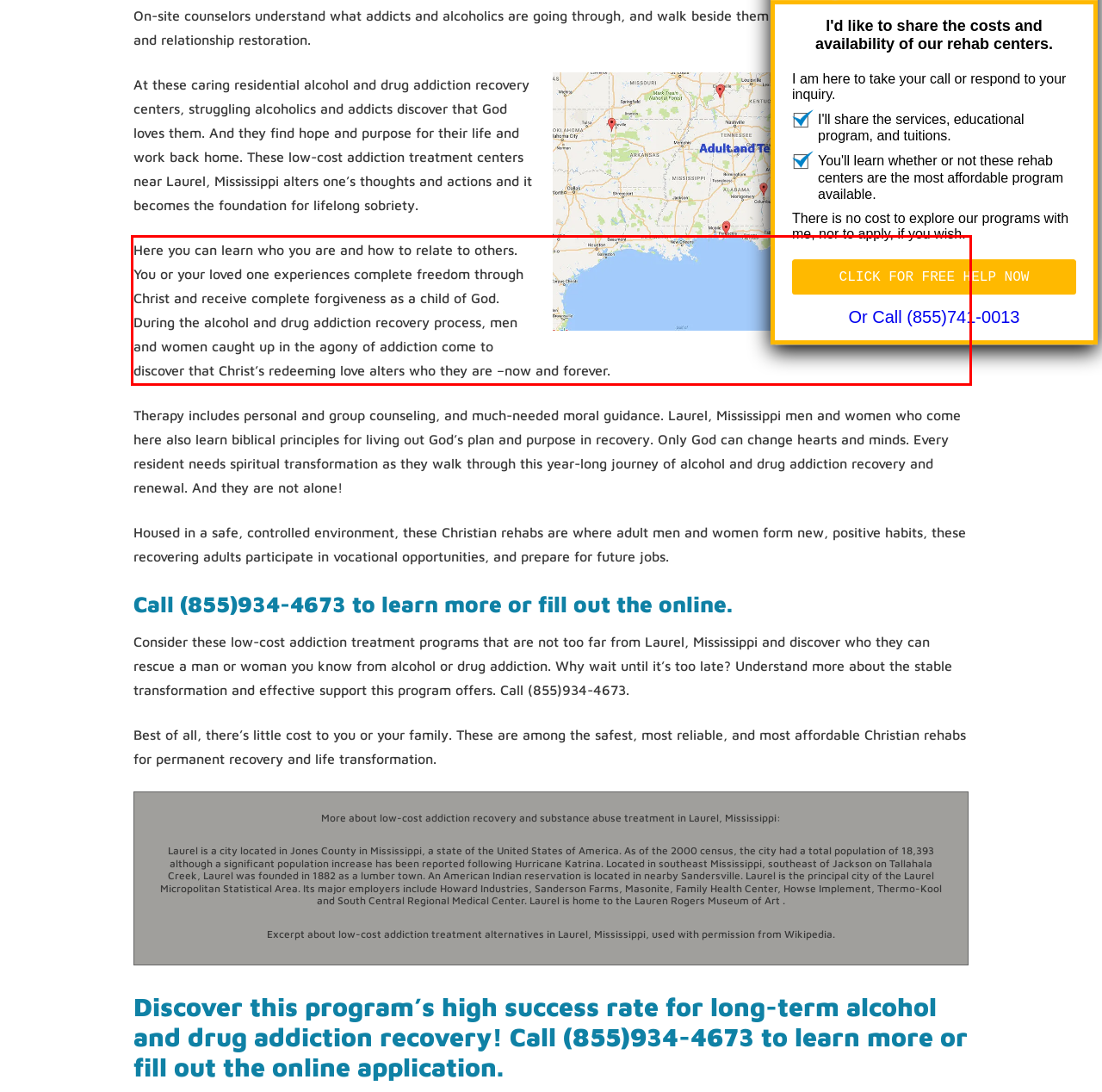Examine the webpage screenshot and use OCR to recognize and output the text within the red bounding box.

Here you can learn who you are and how to relate to others. You or your loved one experiences complete freedom through Christ and receive complete forgiveness as a child of God. During the alcohol and drug addiction recovery process, men and women caught up in the agony of addiction come to discover that Christ’s redeeming love alters who they are –now and forever.